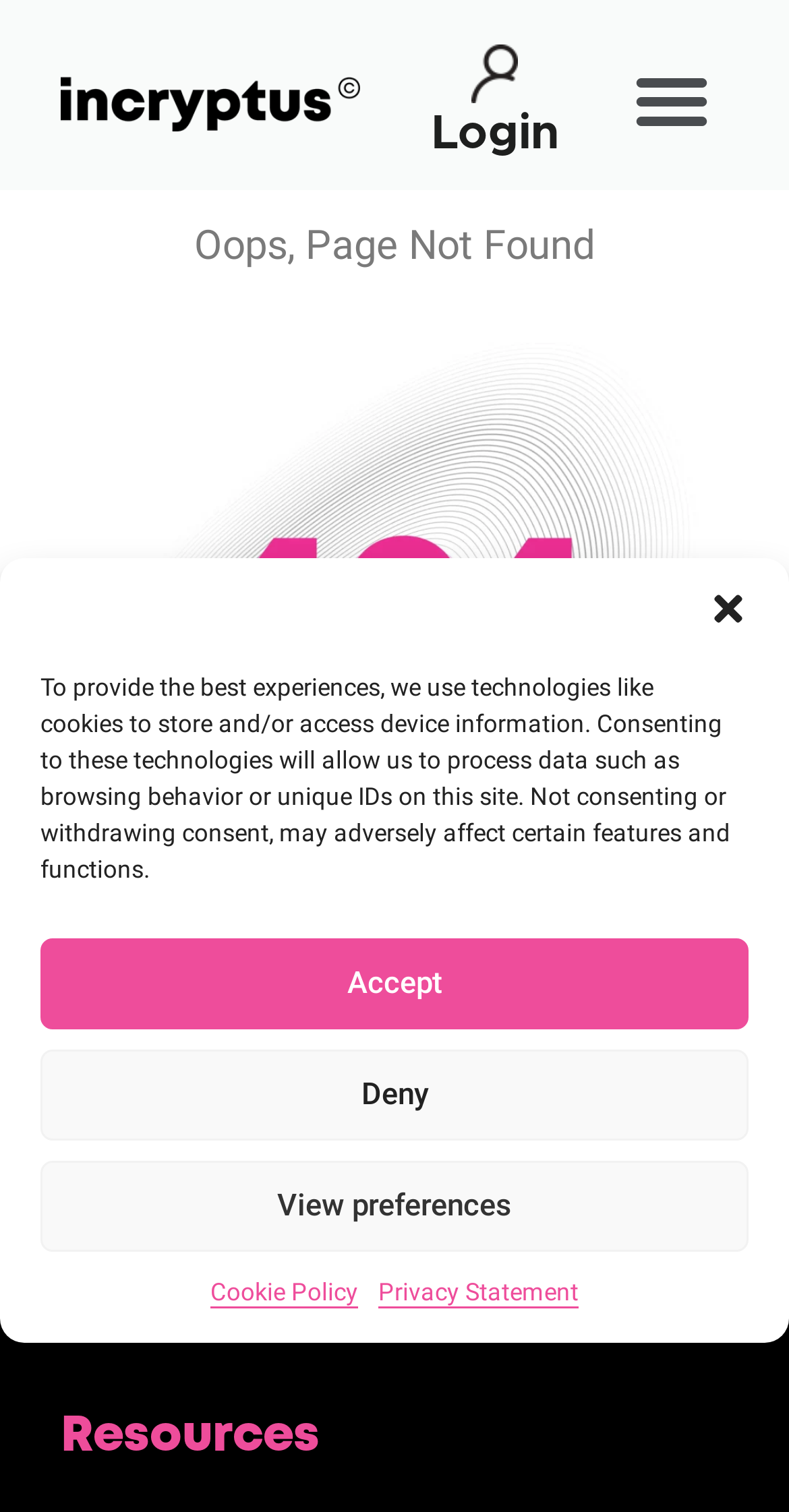What is the image displayed on the page? Refer to the image and provide a one-word or short phrase answer.

Error 404